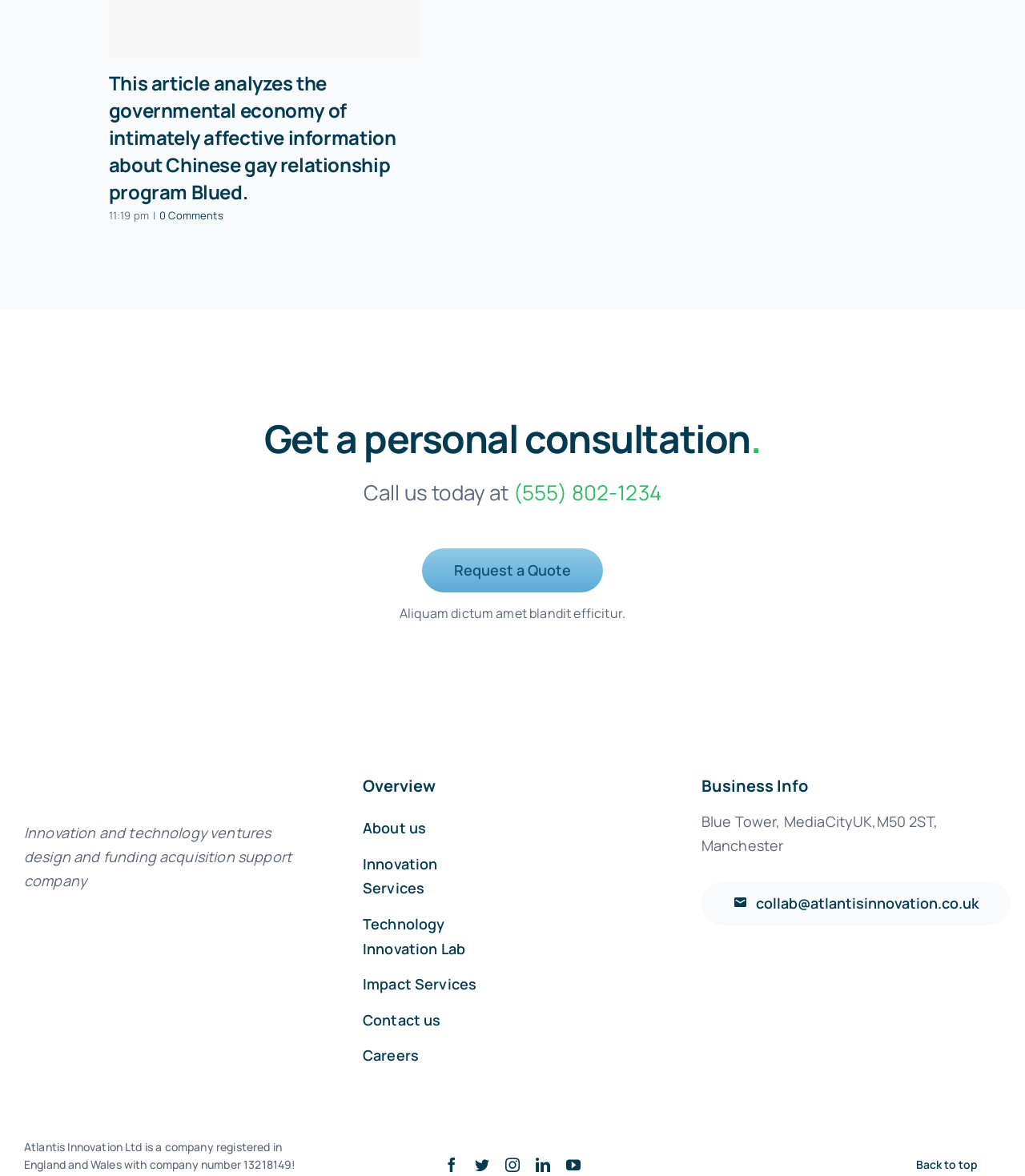Bounding box coordinates are specified in the format (top-left x, top-left y, bottom-right x, bottom-right y). All values are floating point numbers bounded between 0 and 1. Please provide the bounding box coordinate of the region this sentence describes: Careers

[0.354, 0.887, 0.485, 0.909]